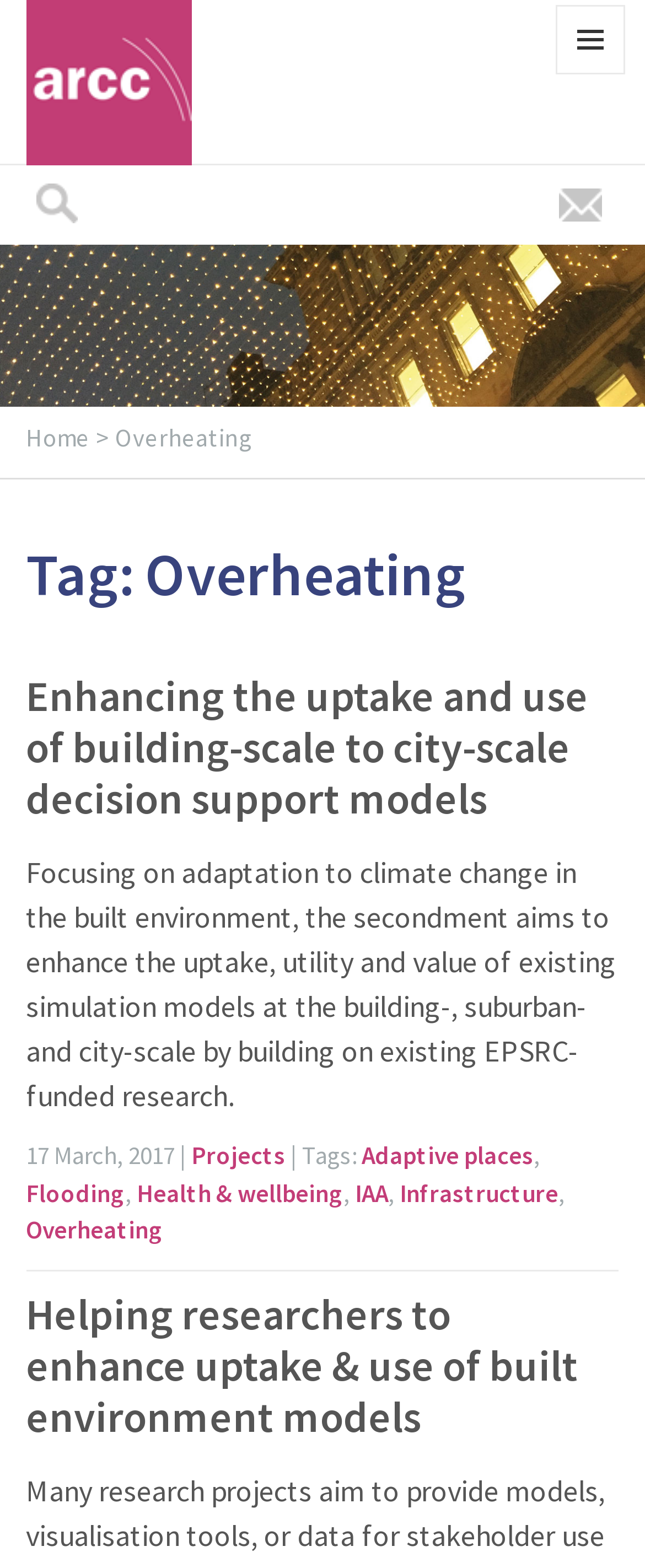Extract the bounding box coordinates for the HTML element that matches this description: "Adaptive places". The coordinates should be four float numbers between 0 and 1, i.e., [left, top, right, bottom].

[0.56, 0.727, 0.827, 0.747]